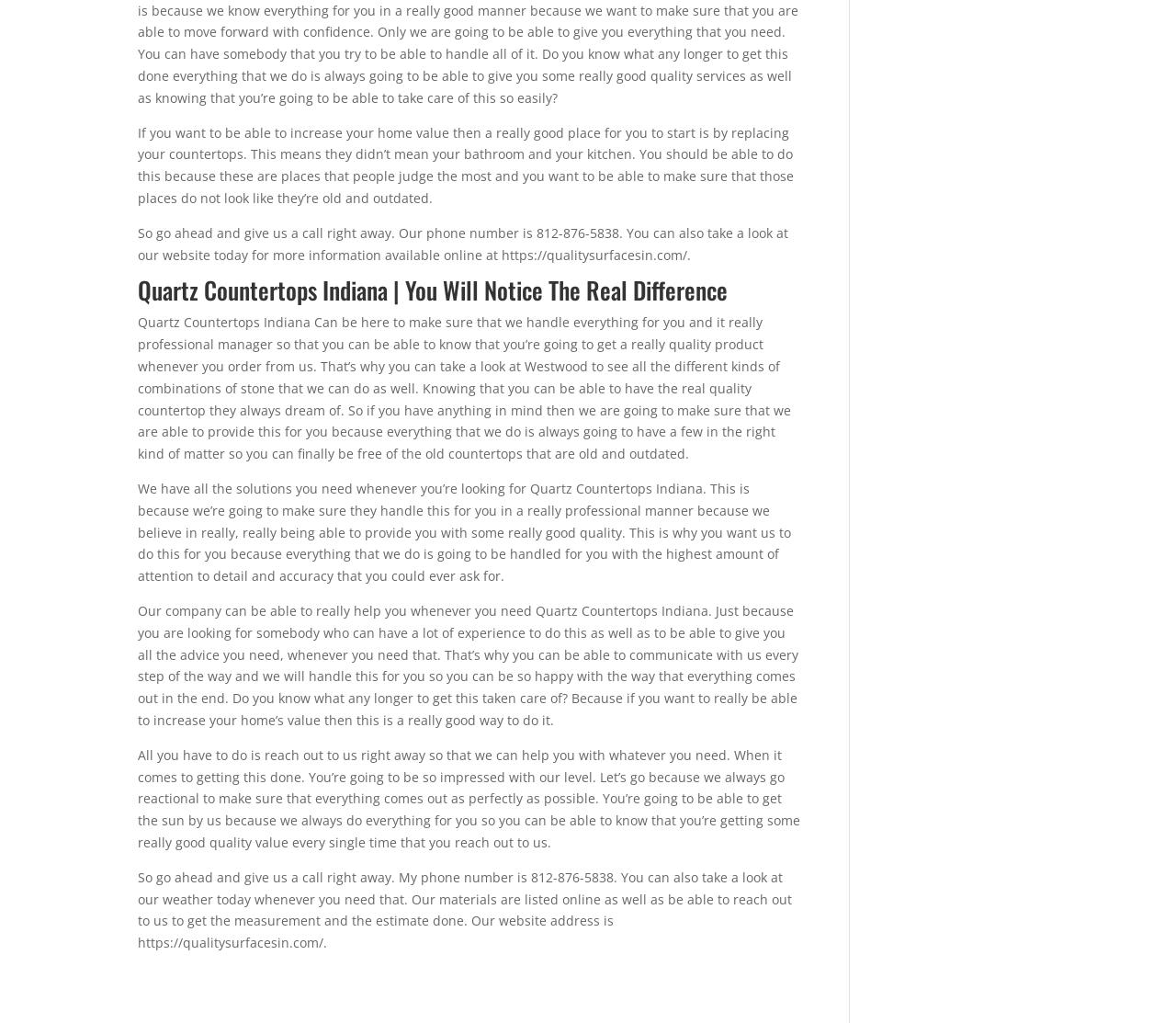What is the purpose of replacing countertops?
Please provide a full and detailed response to the question.

The purpose of replacing countertops can be inferred from the static text element [204] which mentions 'If you want to be able to increase your home value then a really good place for you to start is by replacing your countertops'.